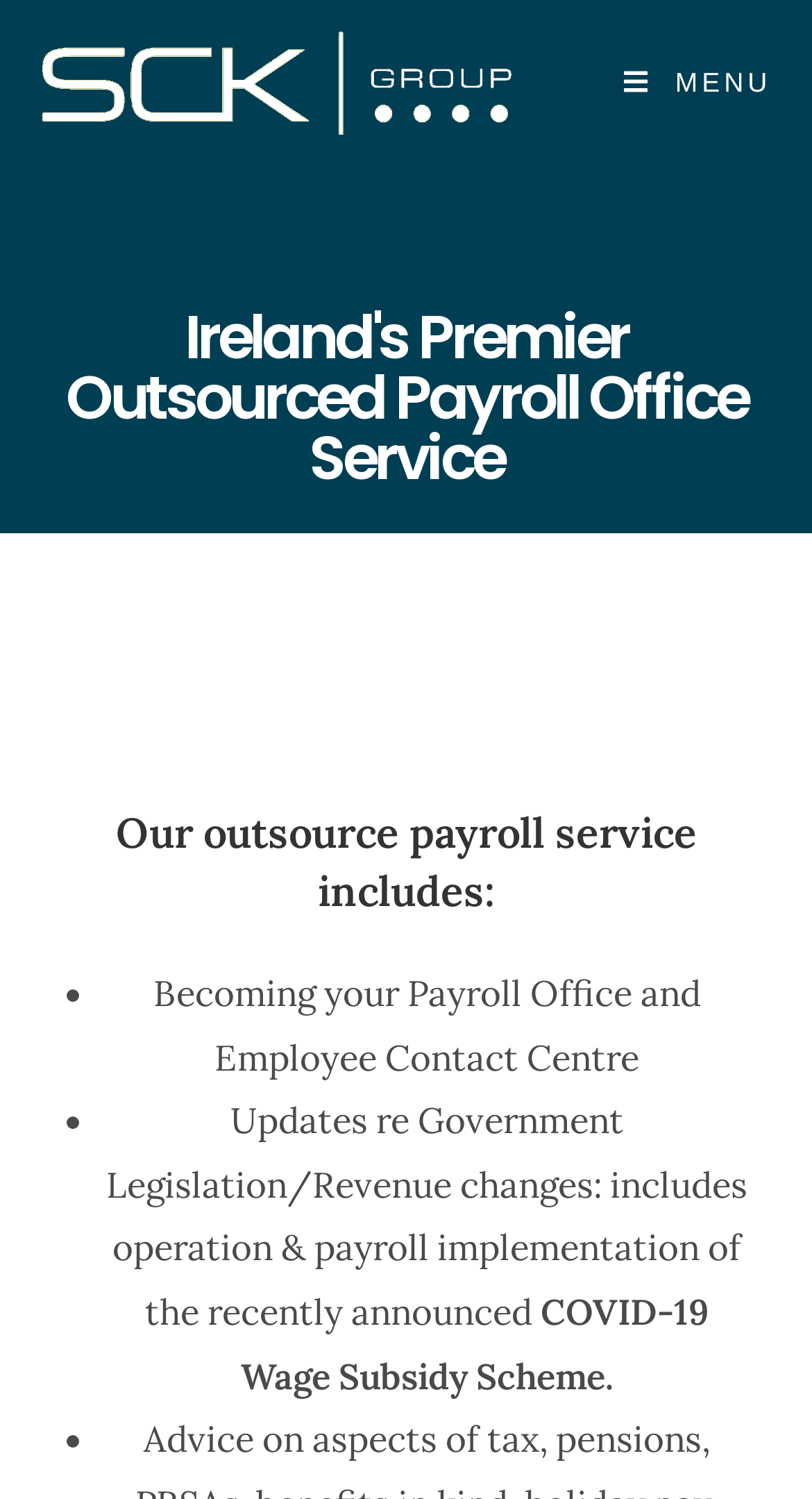Using the information shown in the image, answer the question with as much detail as possible: What is the last item in the list of benefits?

The last item in the list of benefits can be found by examining the list markers and static text elements. The last item is 'COVID-19 Wage Subsidy Scheme', which is part of the updates on government legislation and revenue changes.